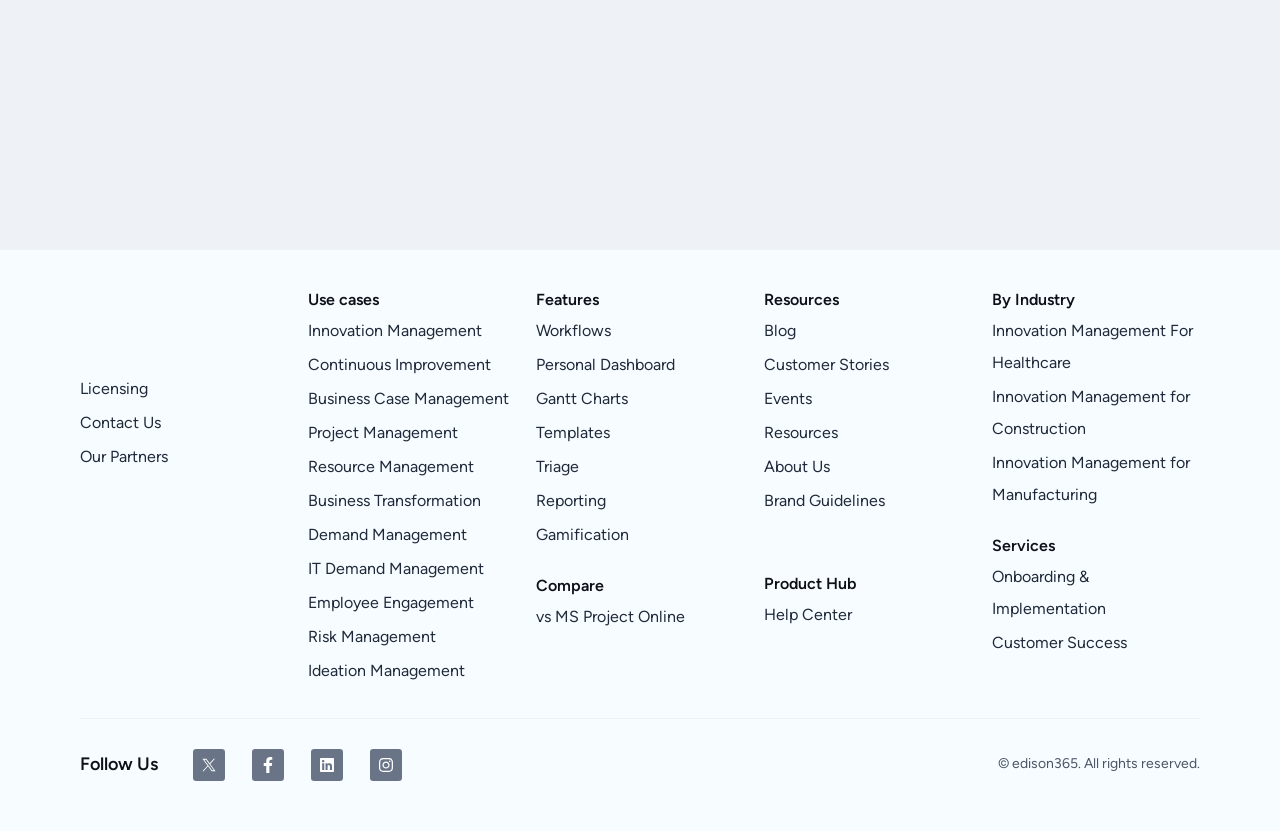Please identify the bounding box coordinates of the region to click in order to complete the task: "View 'Innovation Management' use case". The coordinates must be four float numbers between 0 and 1, specified as [left, top, right, bottom].

[0.241, 0.377, 0.403, 0.418]